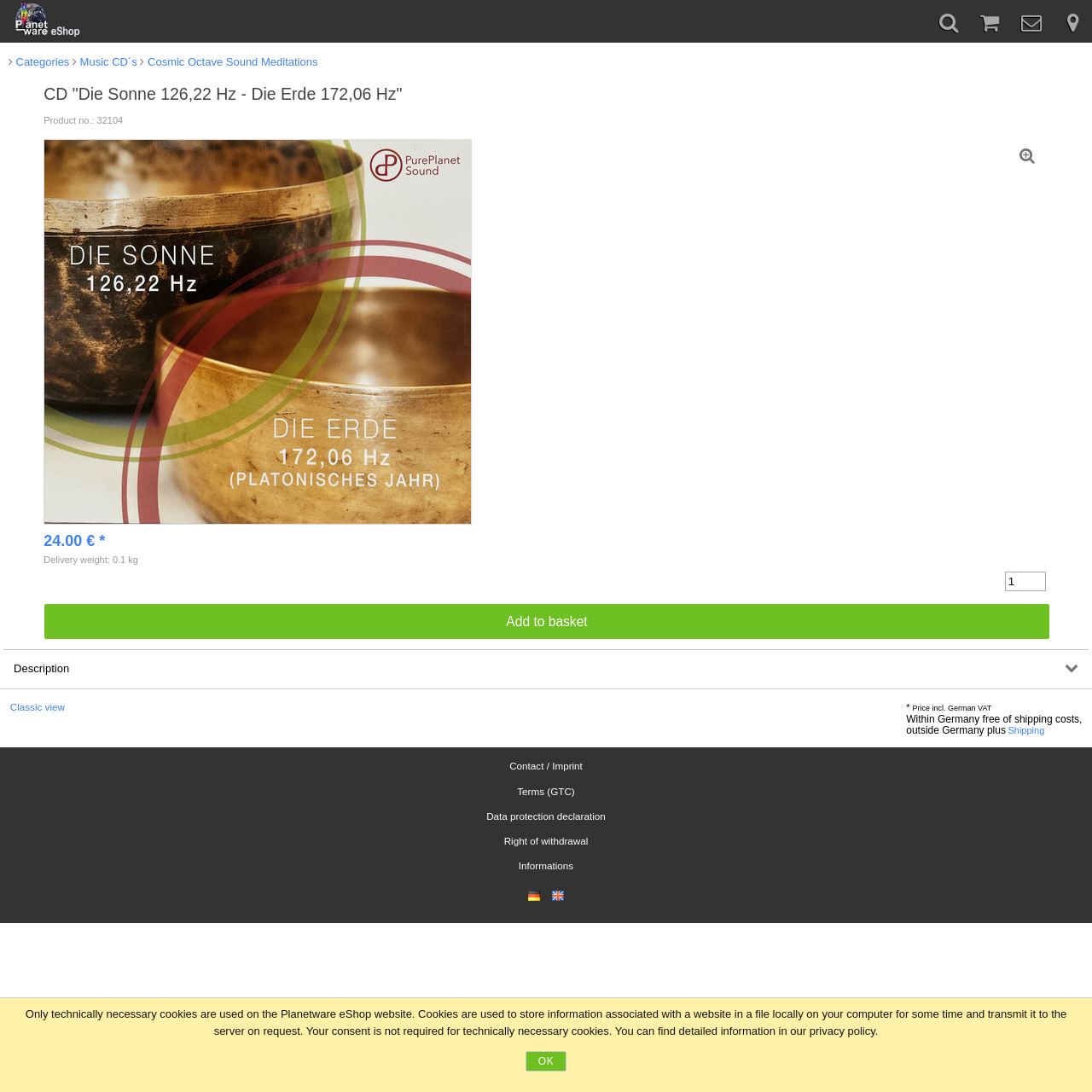Specify the bounding box coordinates for the region that must be clicked to perform the given instruction: "View Music CD´s".

[0.066, 0.049, 0.126, 0.064]